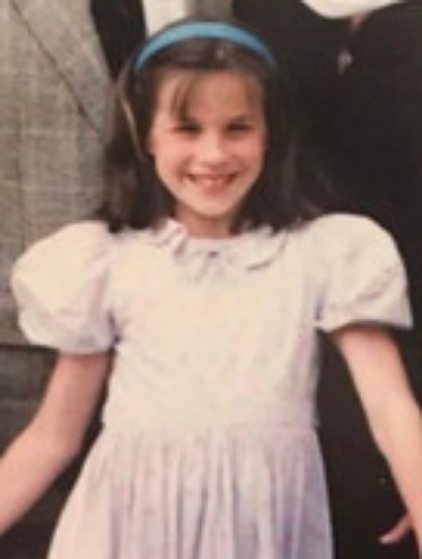Who is Ashley Biden's father?
Based on the screenshot, provide your answer in one word or phrase.

Joe Biden